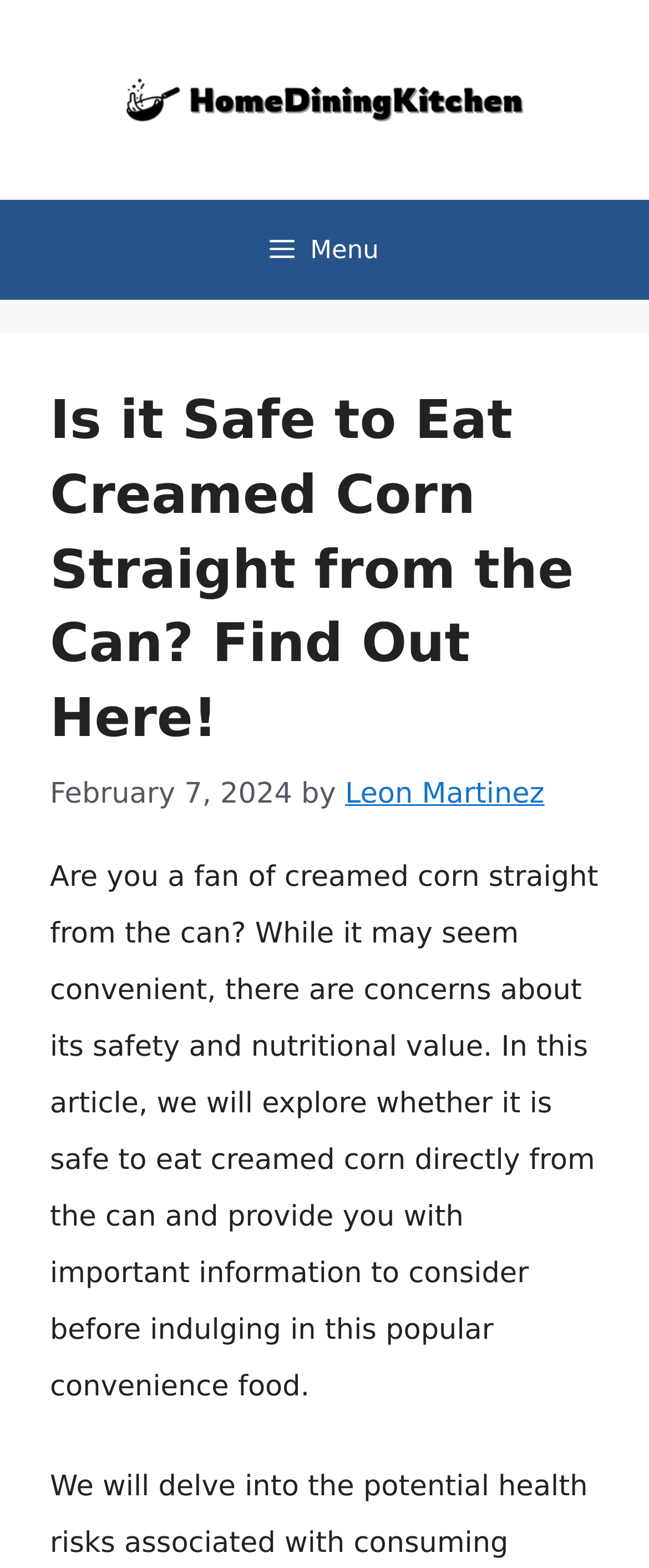Give a detailed account of the webpage.

The webpage is about the safety and nutritional value of eating creamed corn straight from the can. At the top of the page, there is a banner with the site's name, "HomeDiningKitchen", accompanied by an image of the same name. Below the banner, there is a primary navigation menu with a "Menu" button that can be expanded.

The main content of the page is divided into sections. The first section is a header with a heading that reads "Is it Safe to Eat Creamed Corn Straight from the Can? Find Out Here!". Below the heading, there is a time stamp indicating that the article was published on February 7, 2024, followed by the author's name, "Leon Martinez".

The main article begins with a paragraph that summarizes the content, stating that while eating creamed corn from the can may seem convenient, there are concerns about its safety and nutritional value. The article promises to explore these concerns and provide important information for readers to consider.